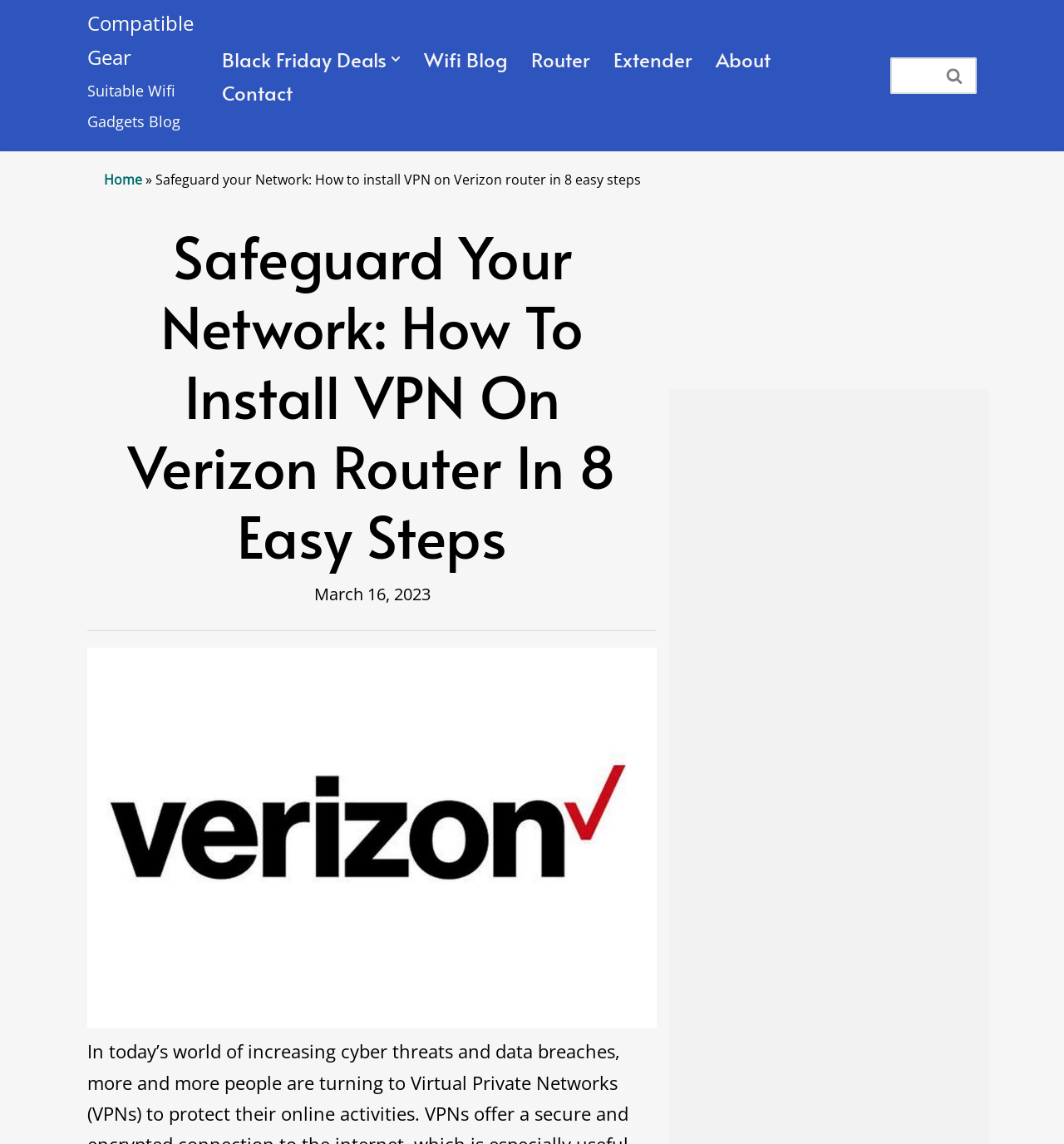Determine the bounding box coordinates for the clickable element to execute this instruction: "Click on the 'Skip to content' link". Provide the coordinates as four float numbers between 0 and 1, i.e., [left, top, right, bottom].

[0.0, 0.023, 0.023, 0.038]